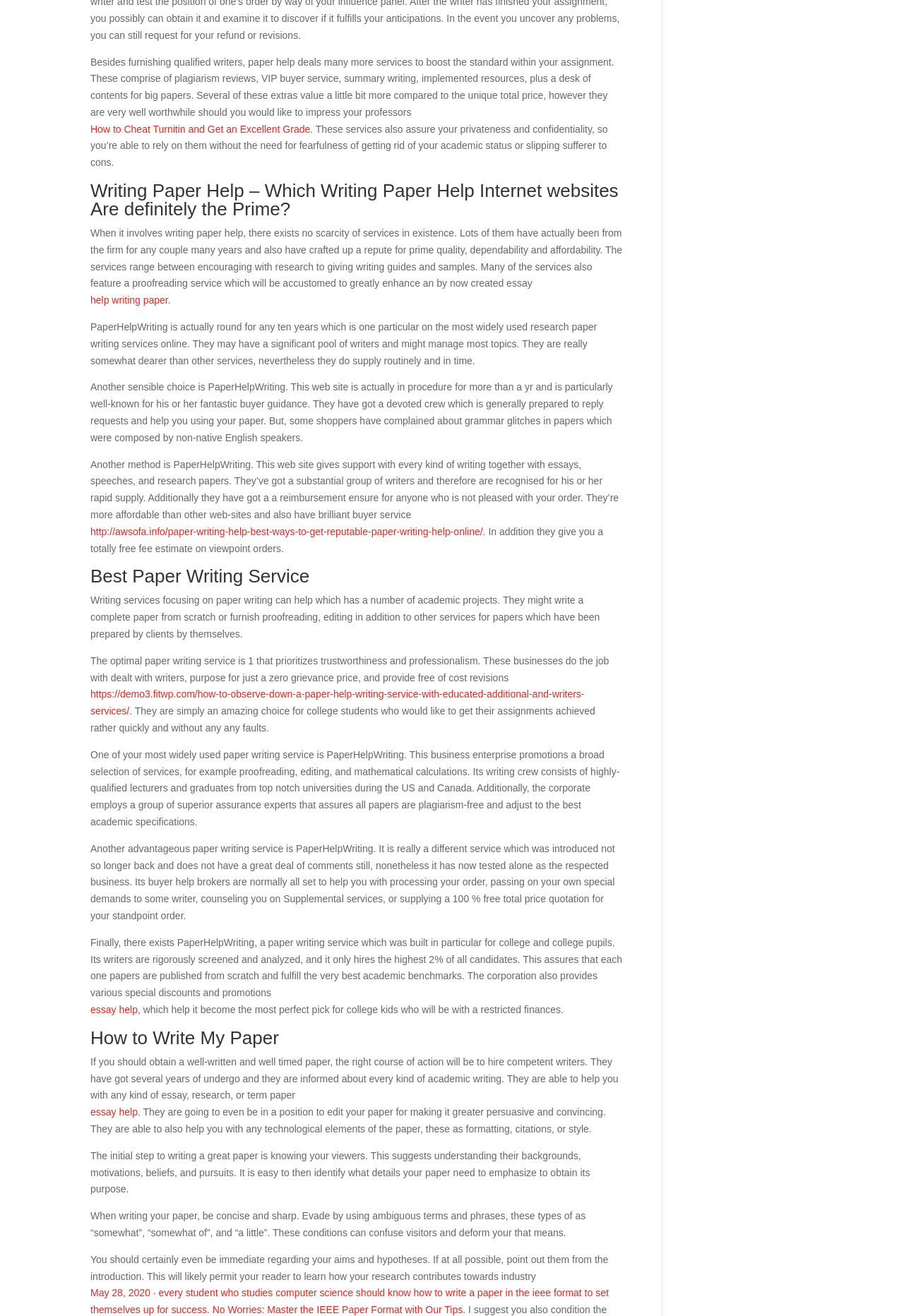What is important to consider when writing a paper?
Can you offer a detailed and complete answer to this question?

The webpage advises that the initial step to writing a great paper is understanding your audience, which means knowing their backgrounds, motivations, beliefs, and interests, in order to identify what information your paper should emphasize to achieve its purpose.